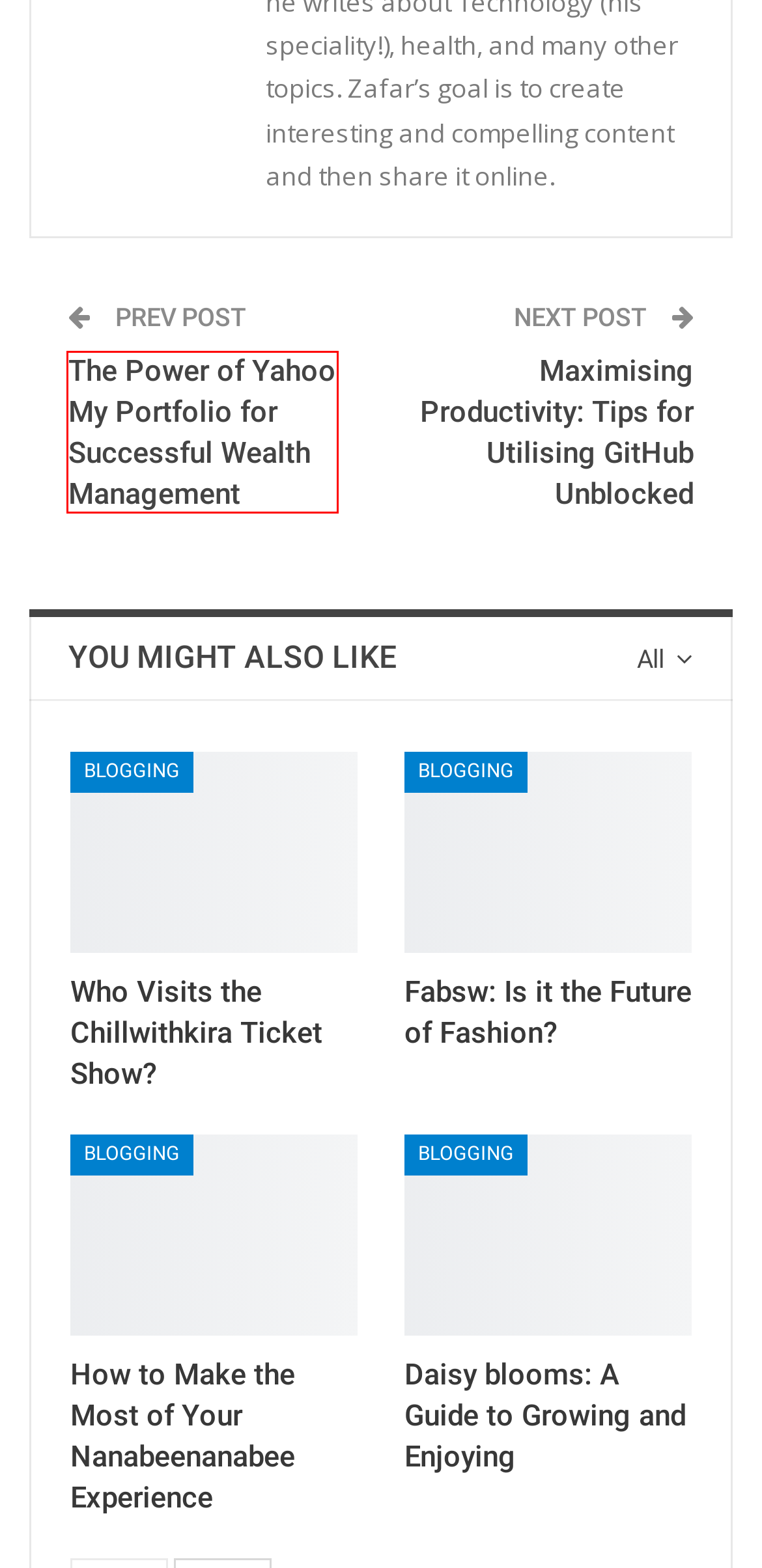Review the screenshot of a webpage which includes a red bounding box around an element. Select the description that best fits the new webpage once the element in the bounding box is clicked. Here are the candidates:
A. Who Visits the Chillwithkira Ticket Show? - Digital Bodha
B. How to Make the Most of Your Nanabeenanabee Experience - Digital Bodha
C. The Power of Yahoo My Portfolio for Successful Wealth Management - Digital Bodha
D. Embracing the Digital Revolution: Navigating the World of Digital Technology - Digital Bodha
E. Fabsw: Is it the Future of Fashion? - Digital Bodha
F. Daisy blooms: A Guide to Growing and Enjoying - Digital Bodha
G. Entertainment - Digital Bodha
H. Maximising Productivity: Tips for Utilising GitHub Unblocked - Digital Bodha

C